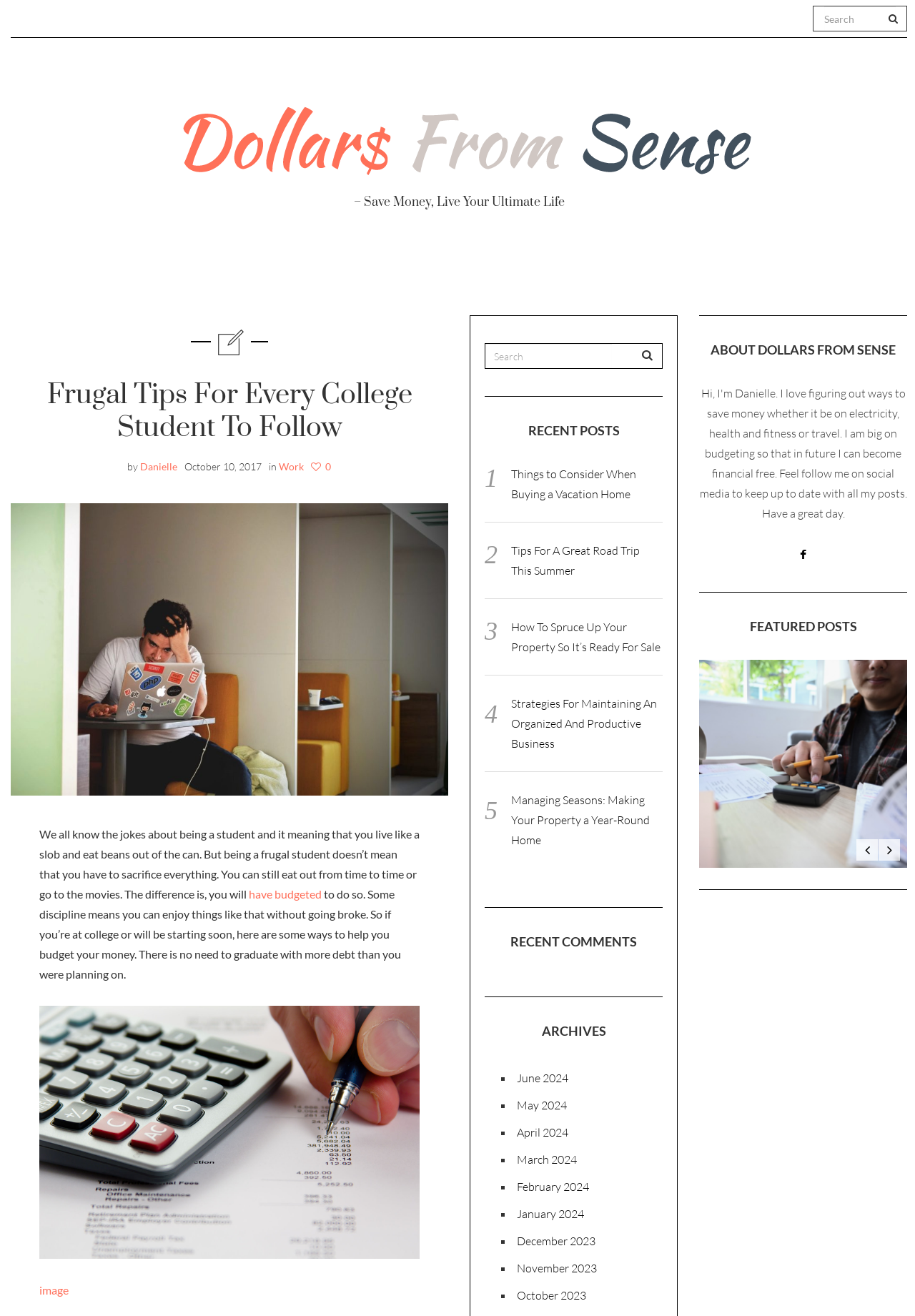Please find the bounding box coordinates of the element that you should click to achieve the following instruction: "go to ABOUT page". The coordinates should be presented as four float numbers between 0 and 1: [left, top, right, bottom].

[0.144, 0.191, 0.237, 0.223]